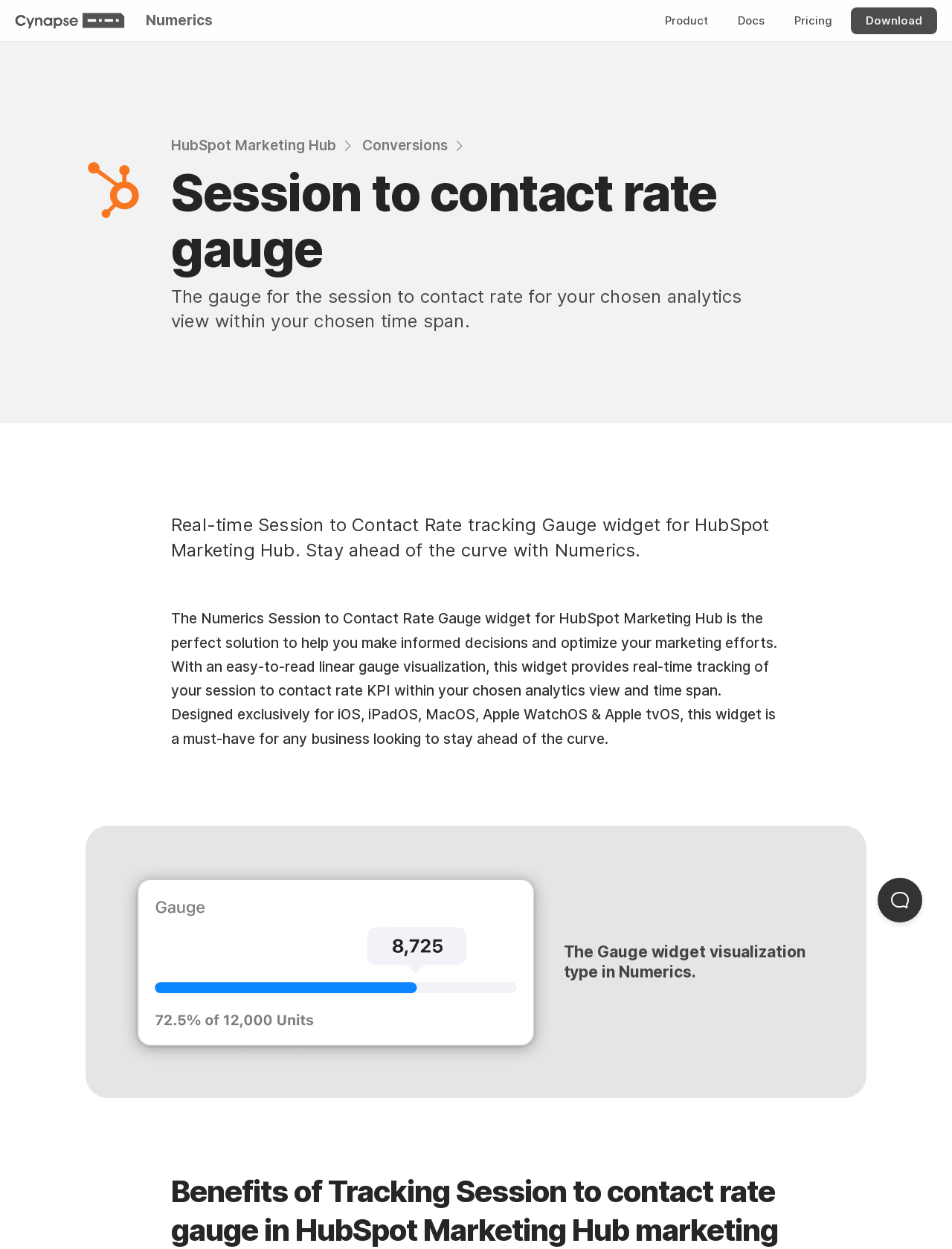Please indicate the bounding box coordinates for the clickable area to complete the following task: "View Conversions". The coordinates should be specified as four float numbers between 0 and 1, i.e., [left, top, right, bottom].

[0.38, 0.107, 0.49, 0.126]